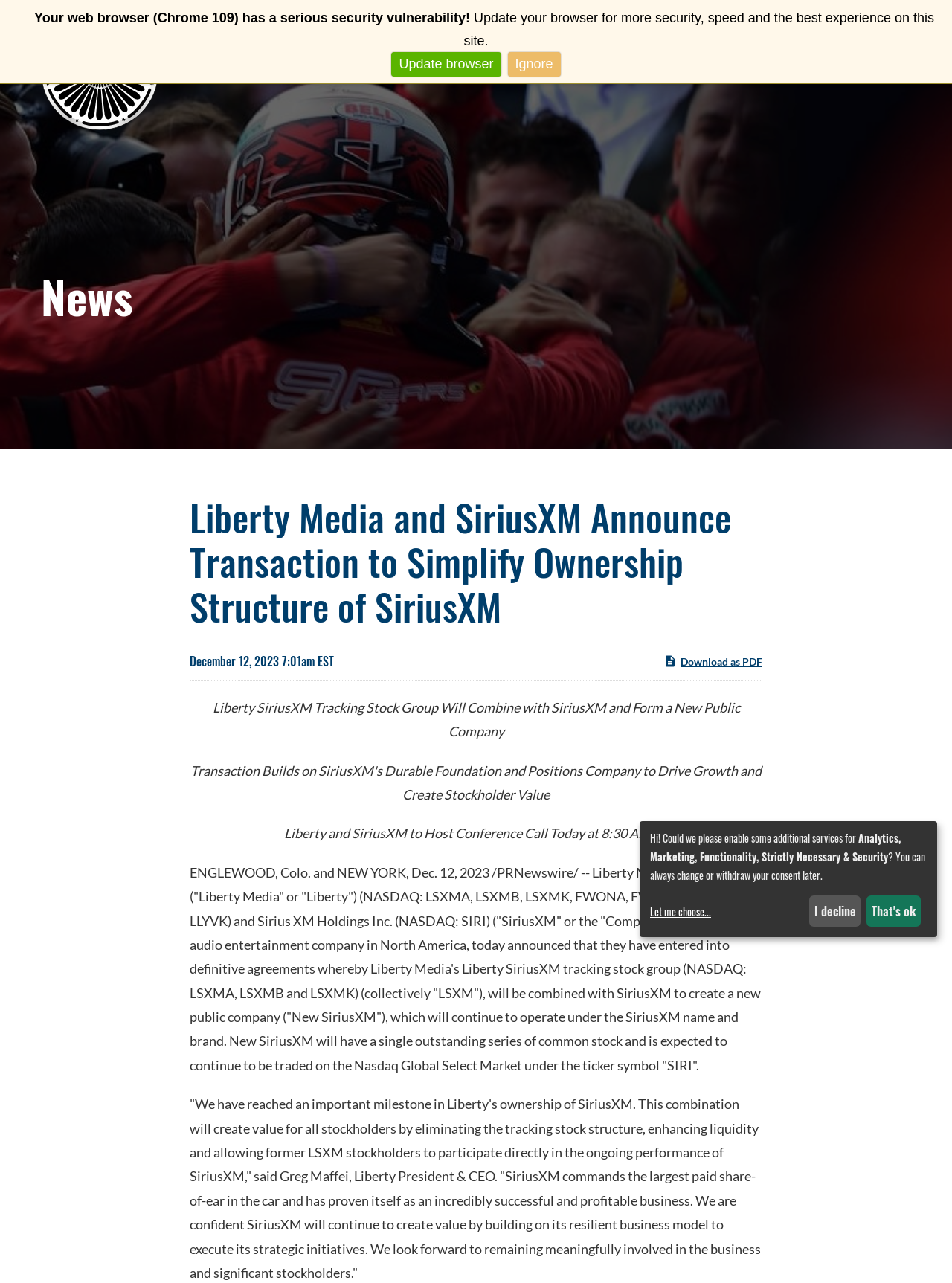Reply to the question with a single word or phrase:
What is the date of the announcement?

December 12, 2023